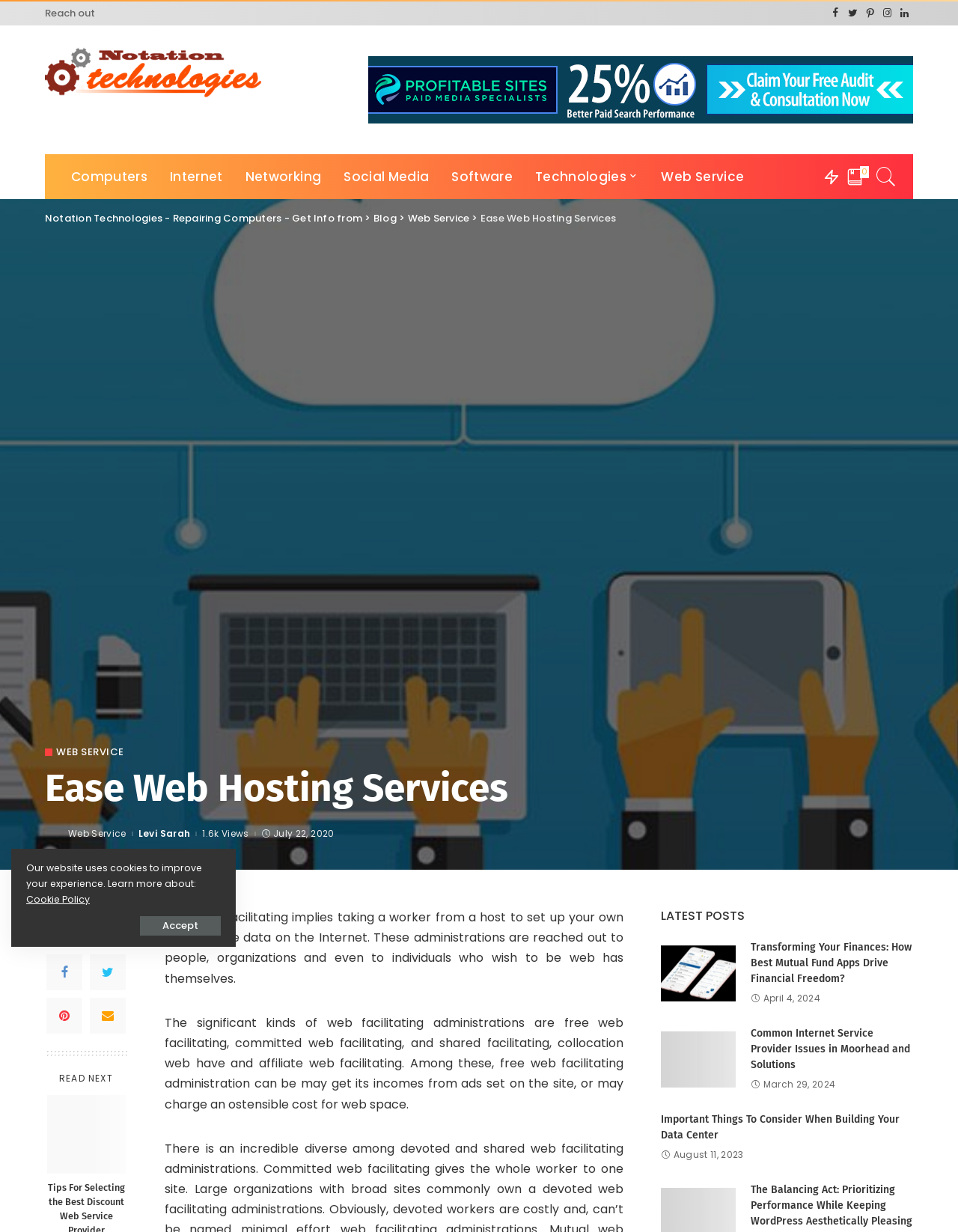Predict the bounding box coordinates for the UI element described as: "Technologies". The coordinates should be four float numbers between 0 and 1, presented as [left, top, right, bottom].

[0.547, 0.125, 0.678, 0.162]